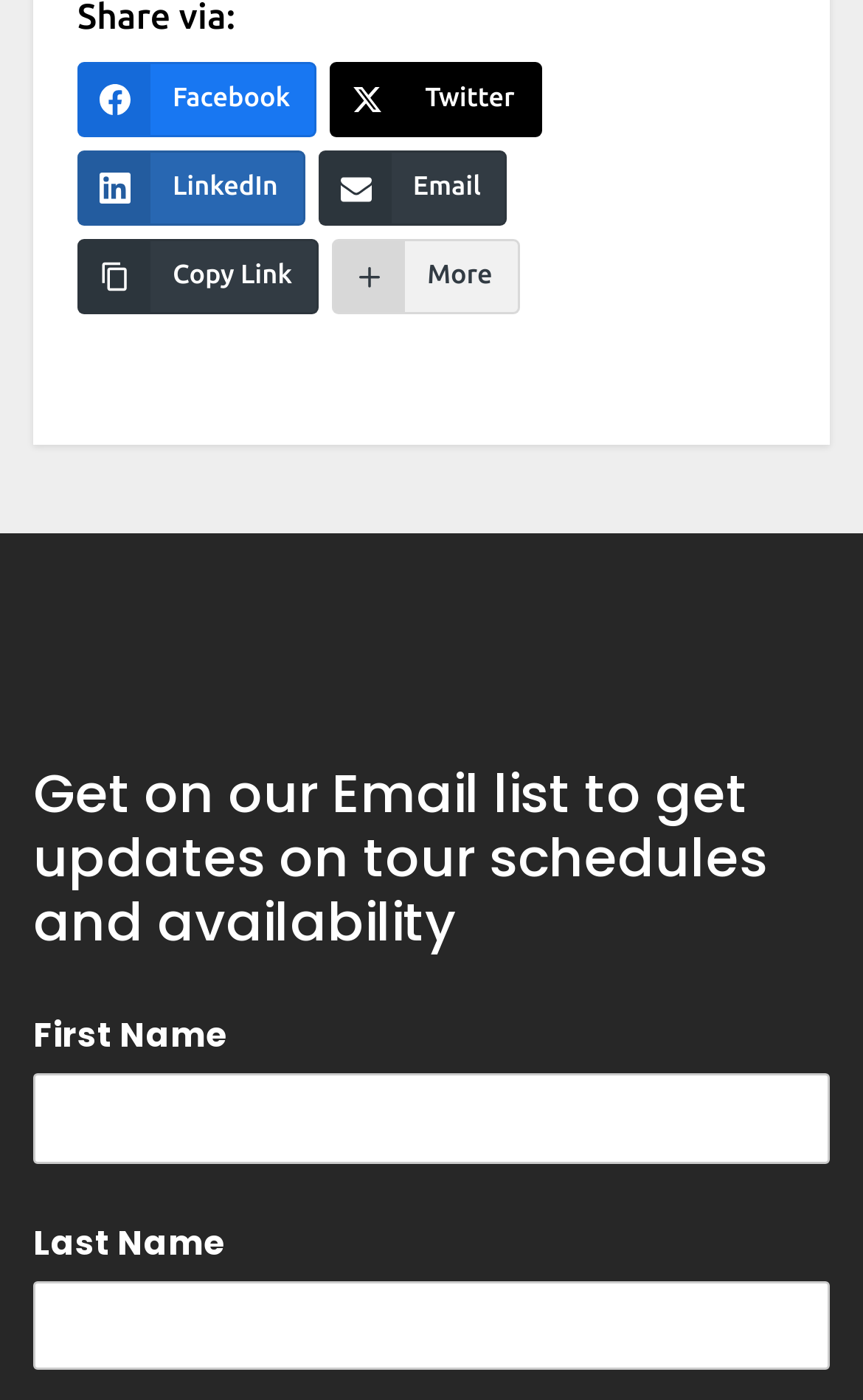Can you pinpoint the bounding box coordinates for the clickable element required for this instruction: "Enter last name"? The coordinates should be four float numbers between 0 and 1, i.e., [left, top, right, bottom].

[0.038, 0.914, 0.962, 0.979]